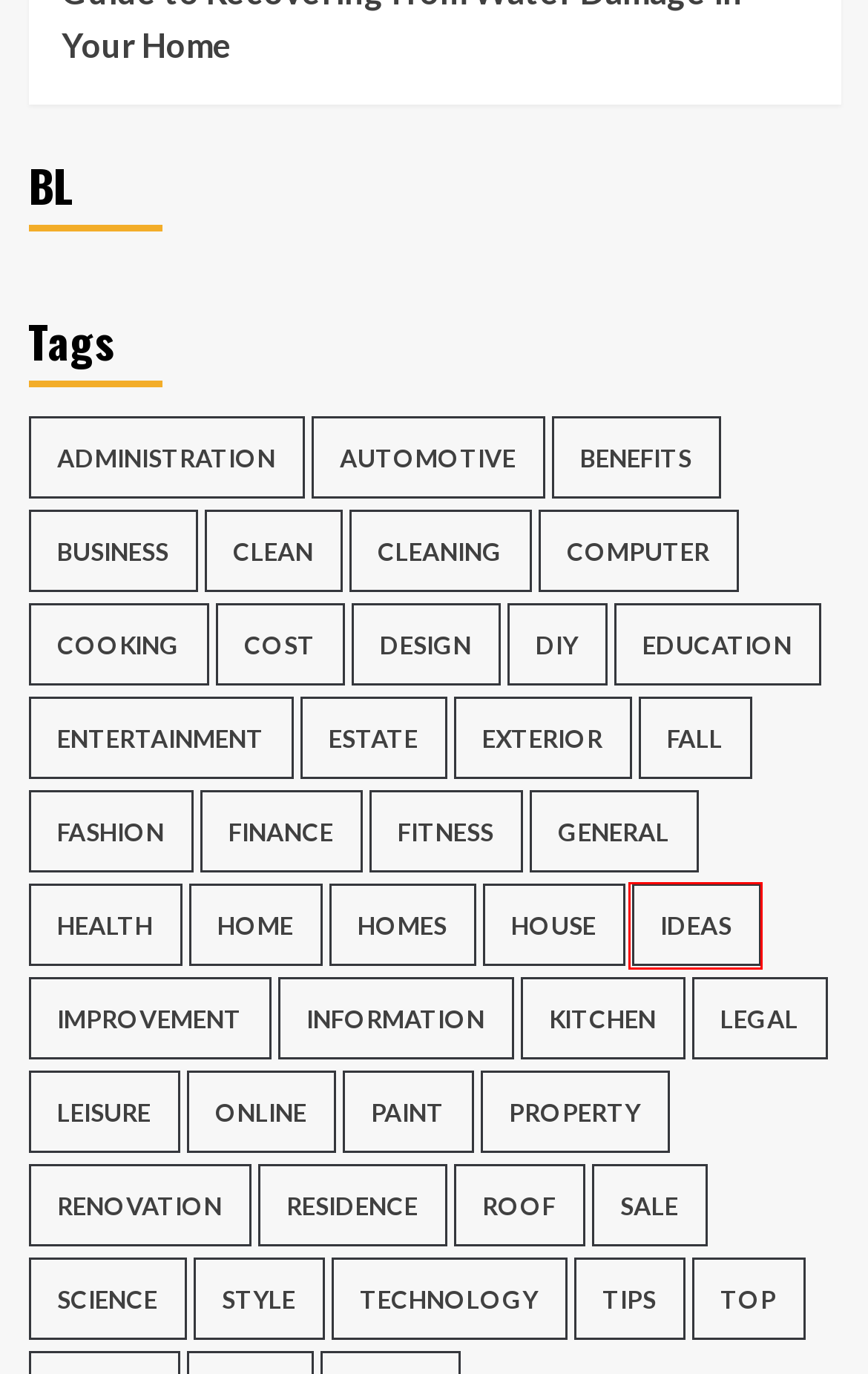You are provided a screenshot of a webpage featuring a red bounding box around a UI element. Choose the webpage description that most accurately represents the new webpage after clicking the element within the red bounding box. Here are the candidates:
A. education – Joenb Outlet
B. Clean – Joenb Outlet
C. Exterior – Joenb Outlet
D. Cleaning – Joenb Outlet
E. style – Joenb Outlet
F. ideas – Joenb Outlet
G. administration – Joenb Outlet
H. cost – Joenb Outlet

F